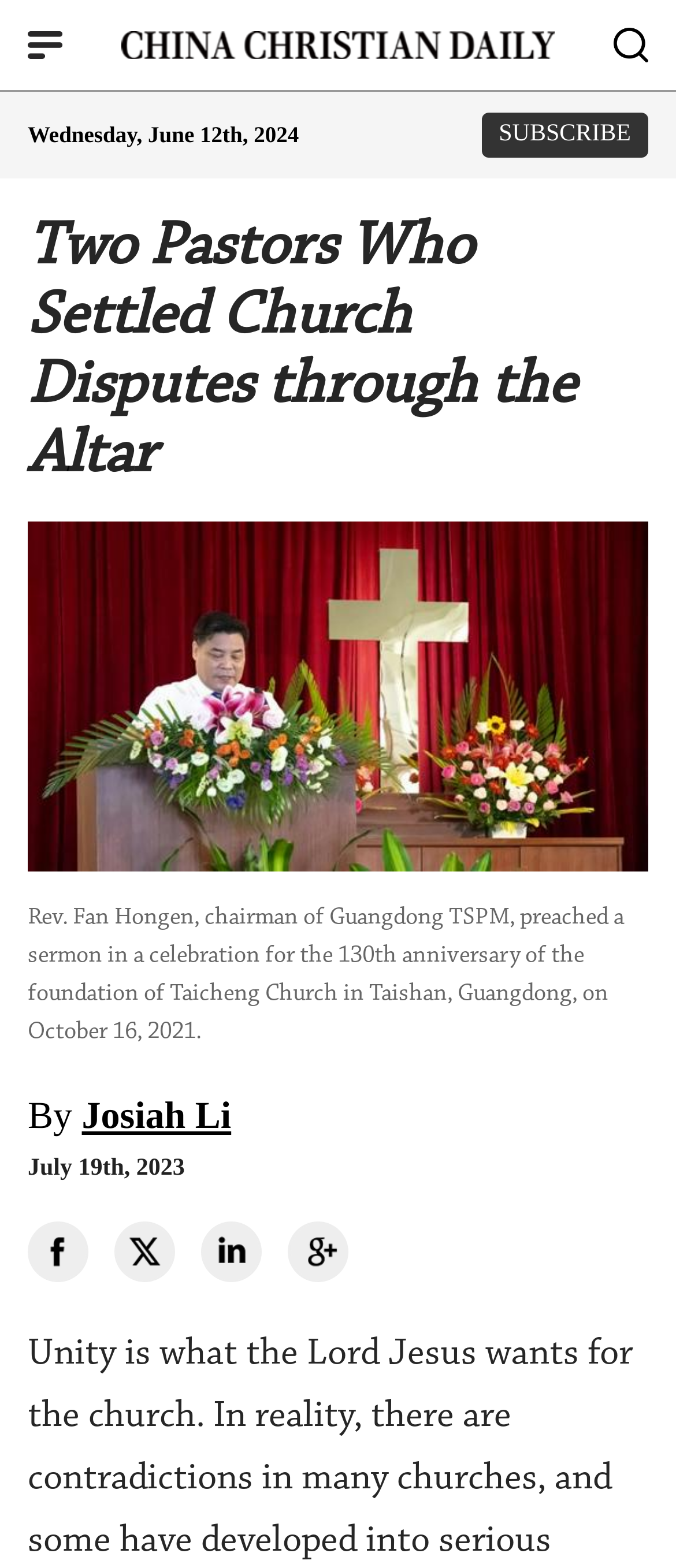Use a single word or phrase to answer the question: 
How many images are on the webpage?

3